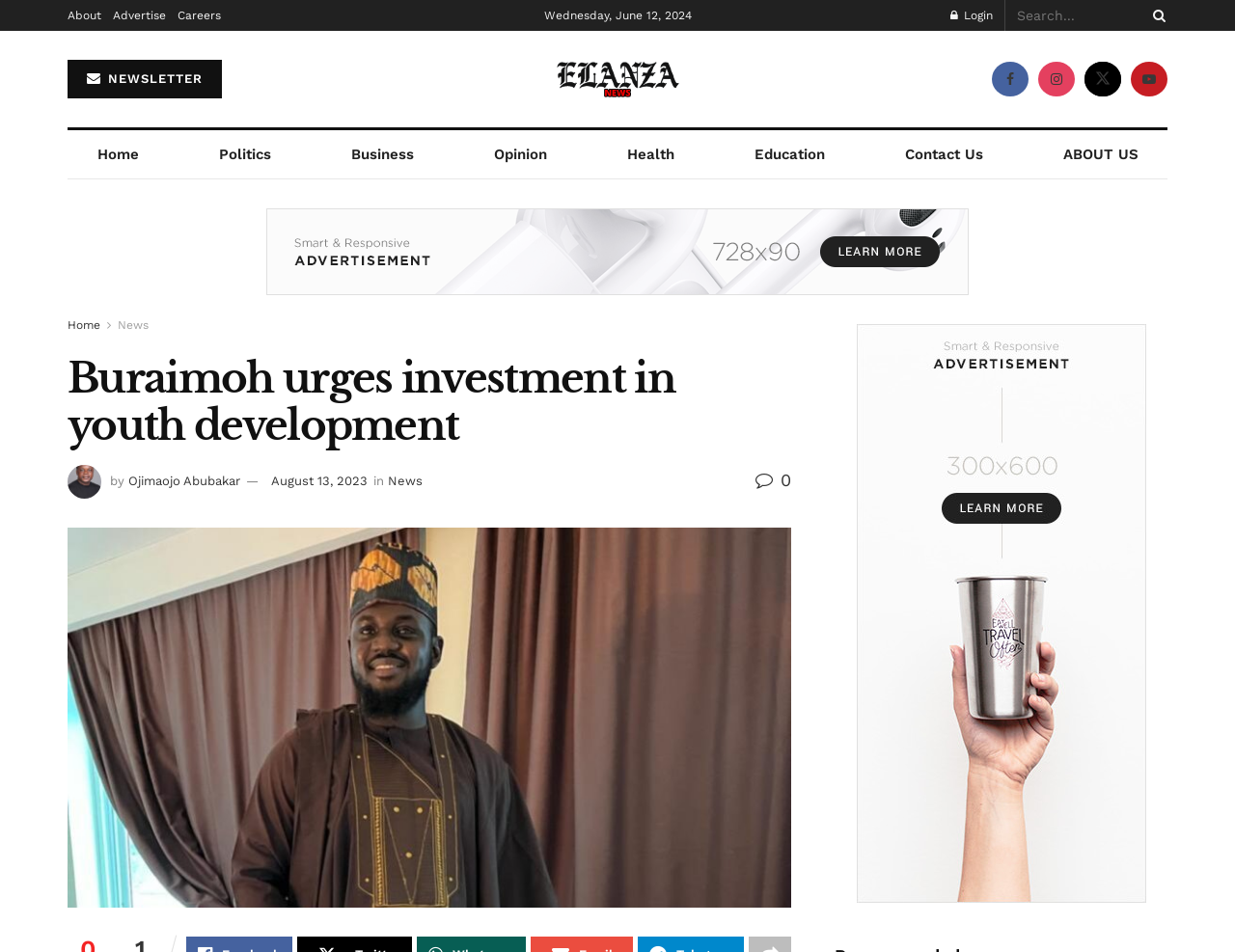Identify the bounding box coordinates of the section that should be clicked to achieve the task described: "View the newsletter".

[0.055, 0.063, 0.18, 0.103]